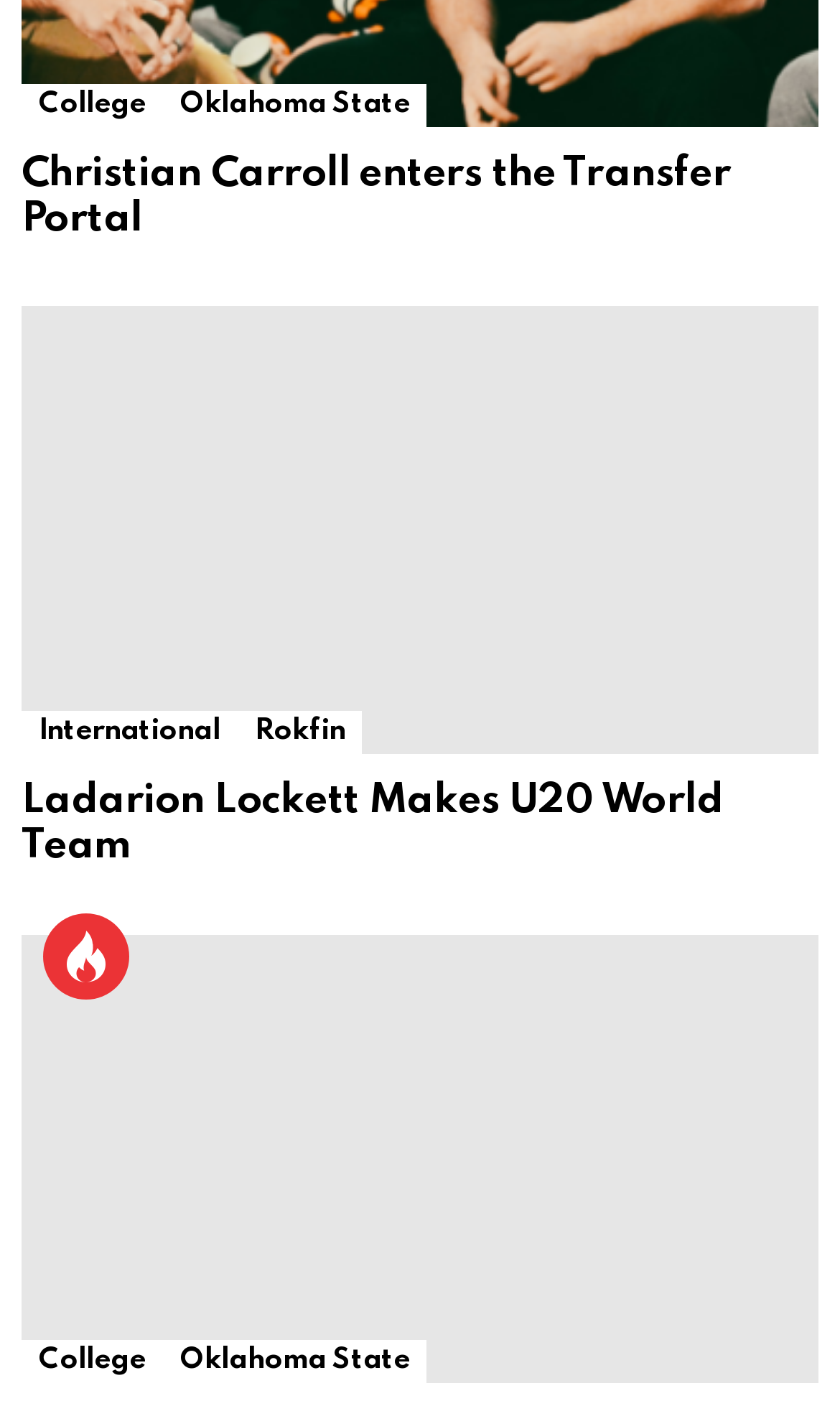Identify the bounding box coordinates for the element you need to click to achieve the following task: "Read Christian Carroll enters the Transfer Portal". The coordinates must be four float values ranging from 0 to 1, formatted as [left, top, right, bottom].

[0.026, 0.109, 0.87, 0.17]